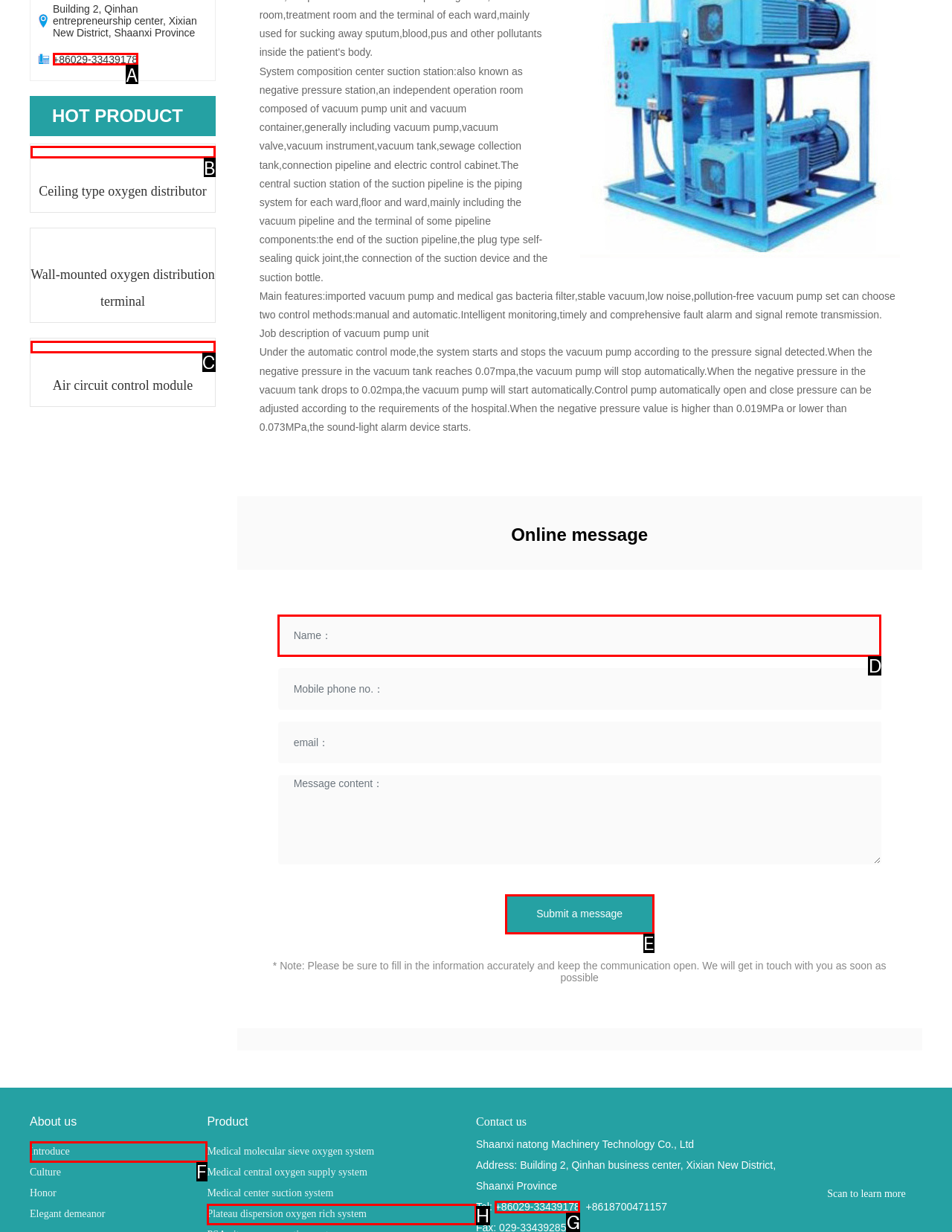Point out which HTML element you should click to fulfill the task: Submit a message.
Provide the option's letter from the given choices.

E